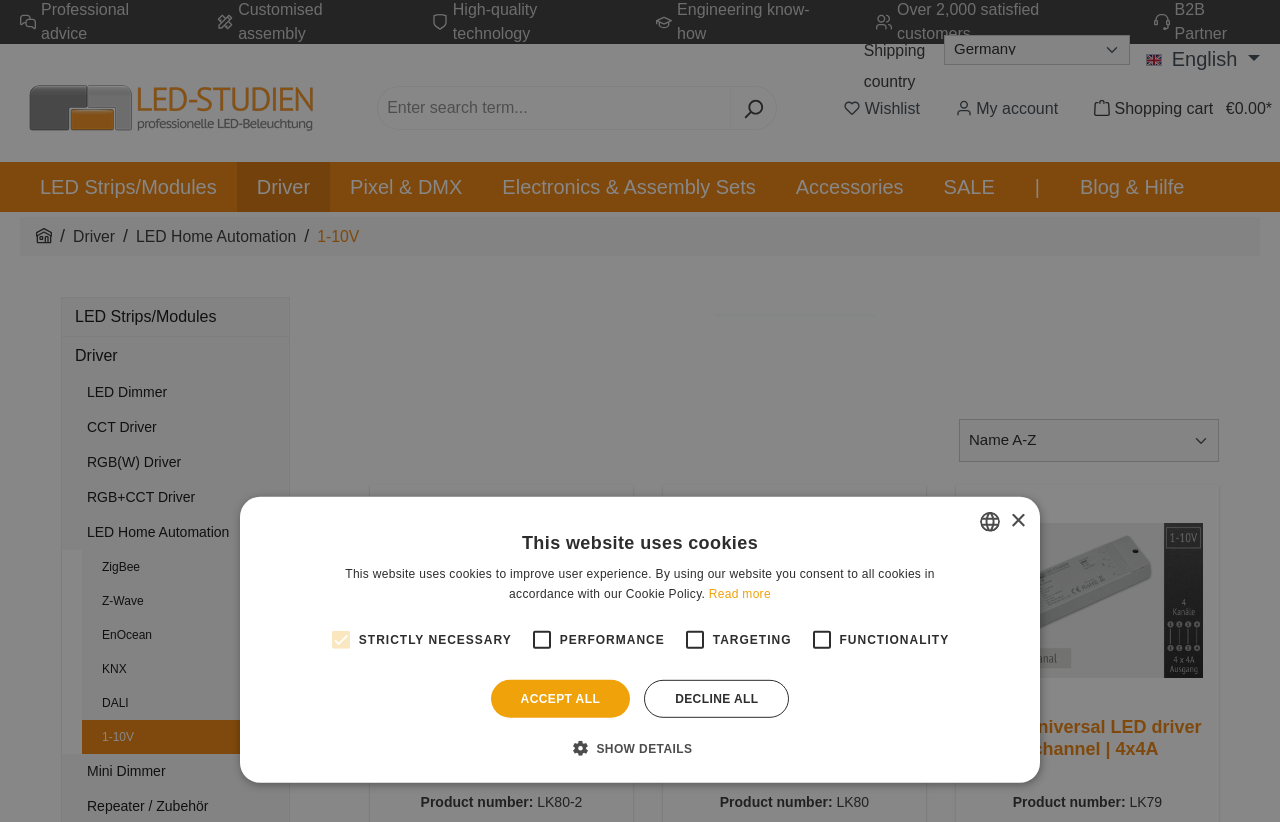Identify the bounding box coordinates for the UI element that matches this description: "Read More..".

None